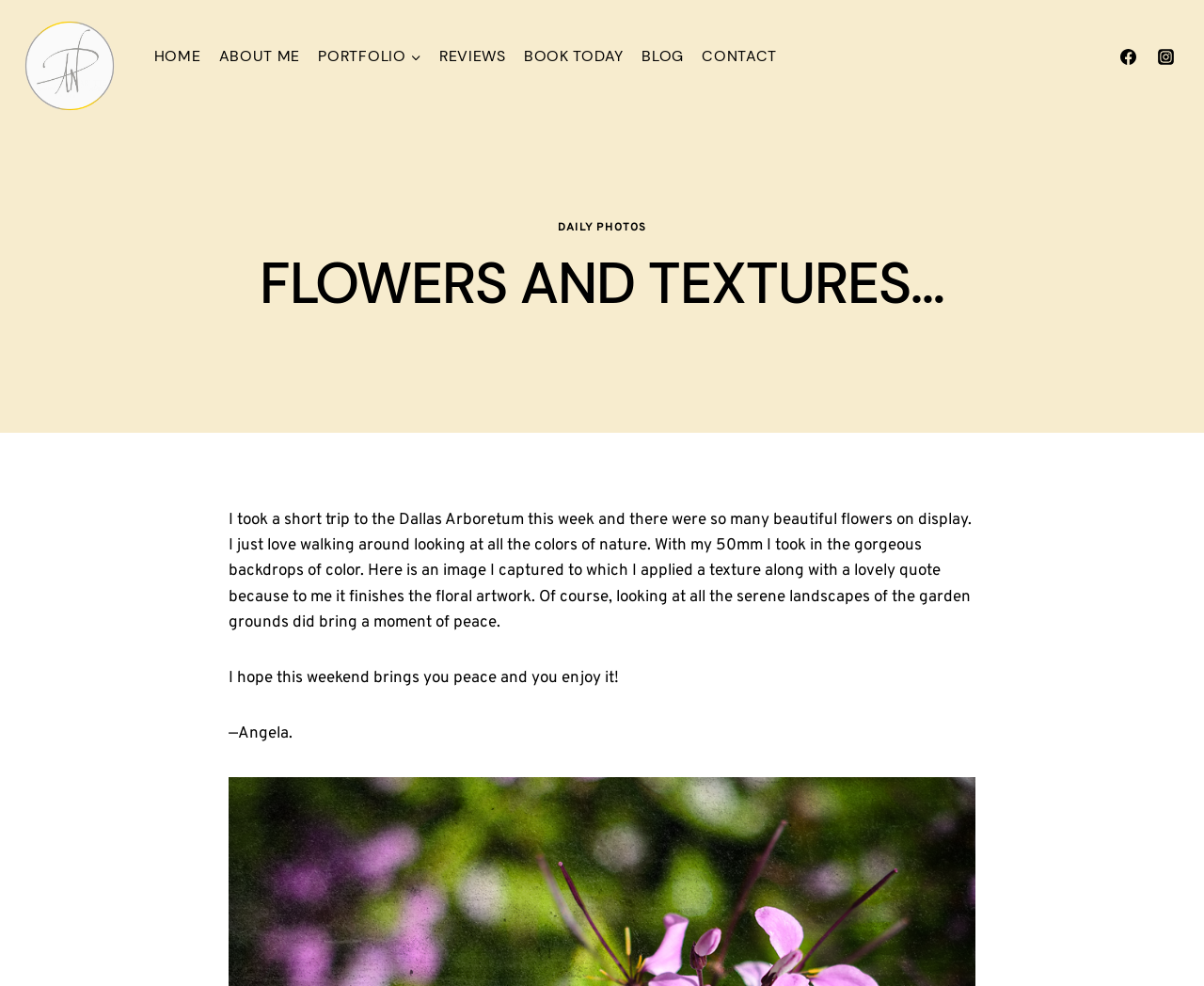Give the bounding box coordinates for this UI element: "injury from falling objects". The coordinates should be four float numbers between 0 and 1, arranged as [left, top, right, bottom].

None